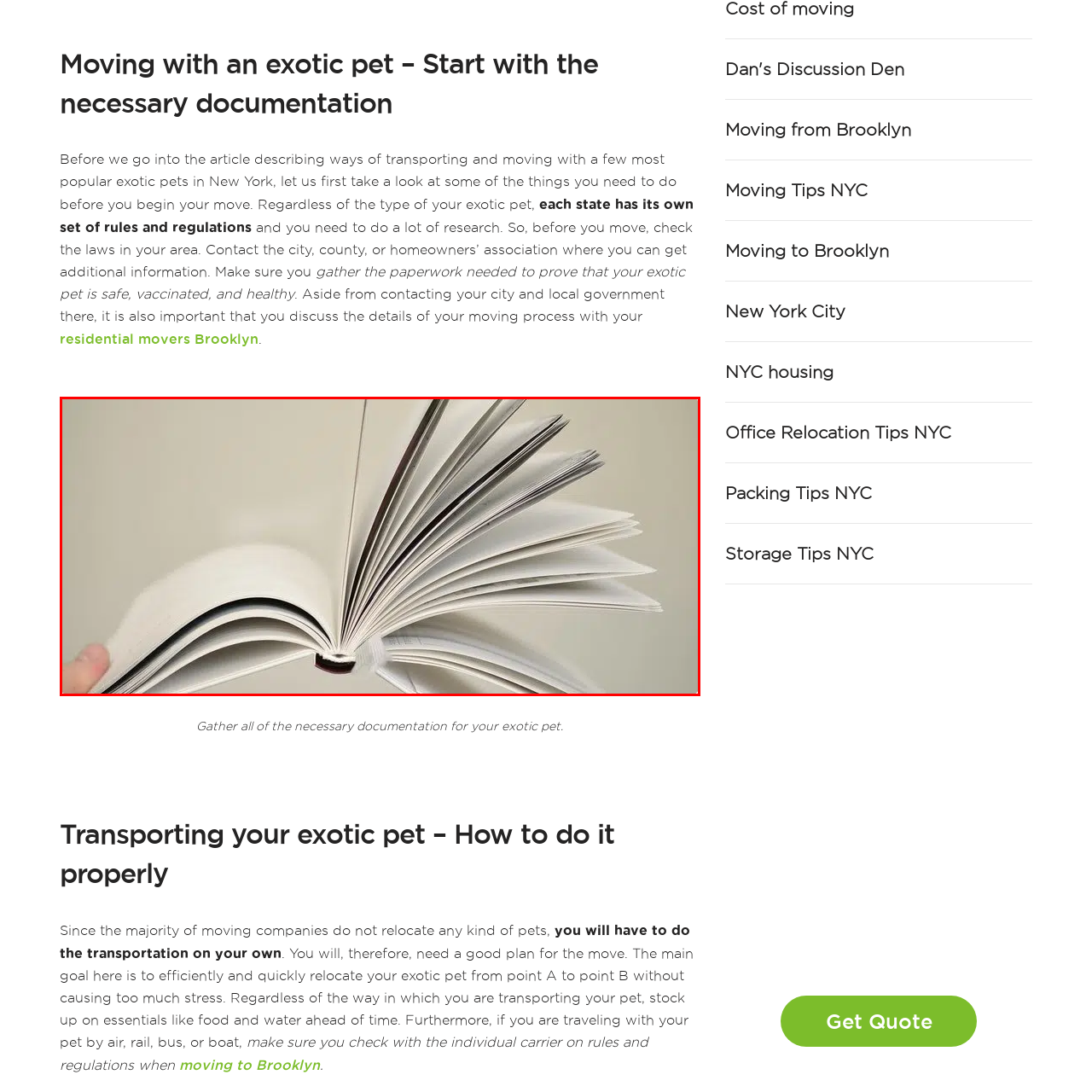View the image surrounded by the red border, What is the main theme emphasized by the book's pages?
 Answer using a single word or phrase.

Preparation and organization